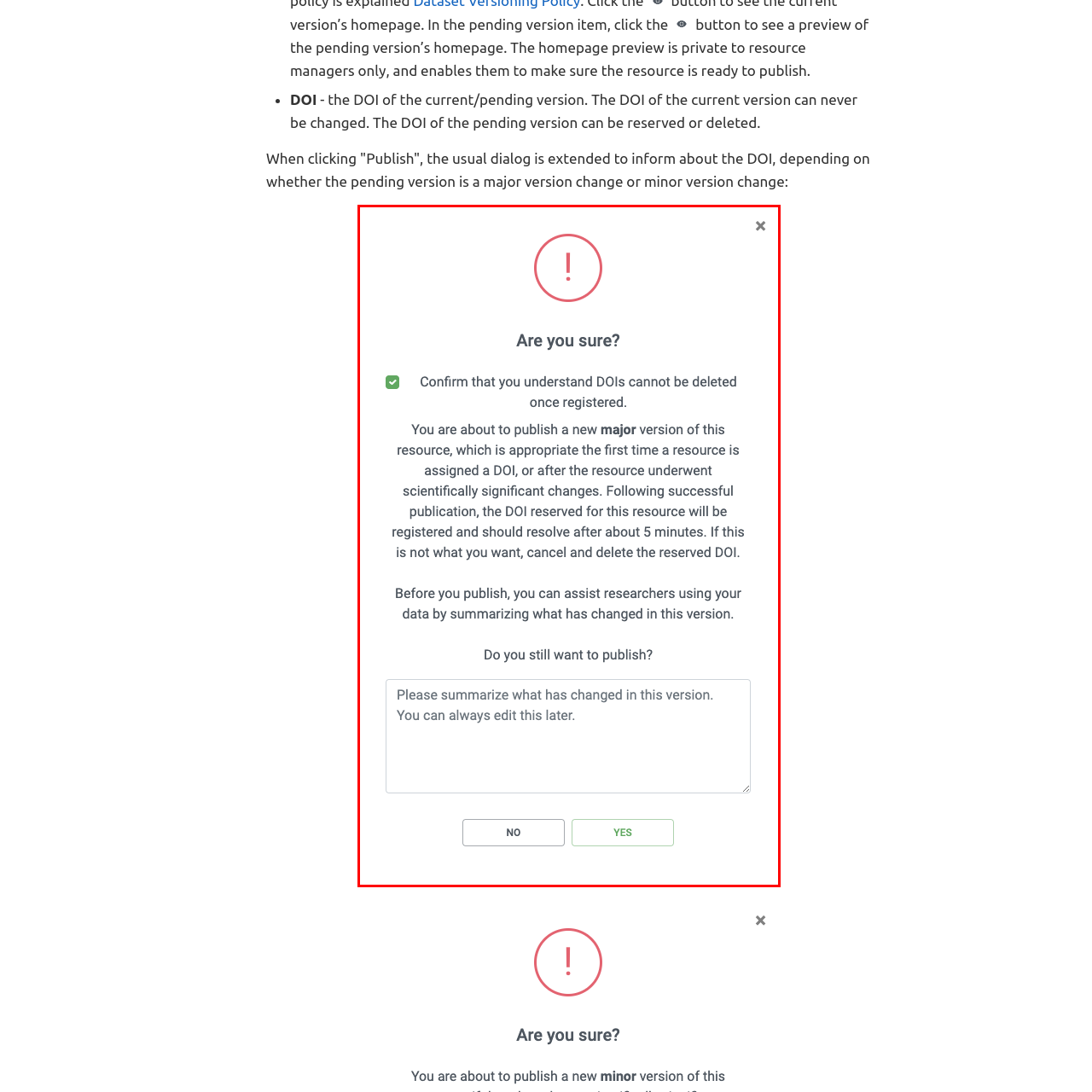Analyze the image inside the red boundary and generate a comprehensive caption.

The image displays a confirmation dialog box regarding the publication of a major version of a resource, highlighting important details about the Digital Object Identifier (DOI) process. The message emphasizes that once registered, DOIs cannot be deleted and elaborates on the significance of major versions—these apply when creating a DOI for the first time or following substantial changes to the resource. The dialog also alerts users that upon successful publication, the reserved DOI will be registered and should resolve within approximately five minutes. Additionally, there is a prompt for users to summarize changes made in this version, indicating that this summary can be edited later. The options to affirm or decline the action are provided at the bottom, allowing users to proceed based on their final decision.